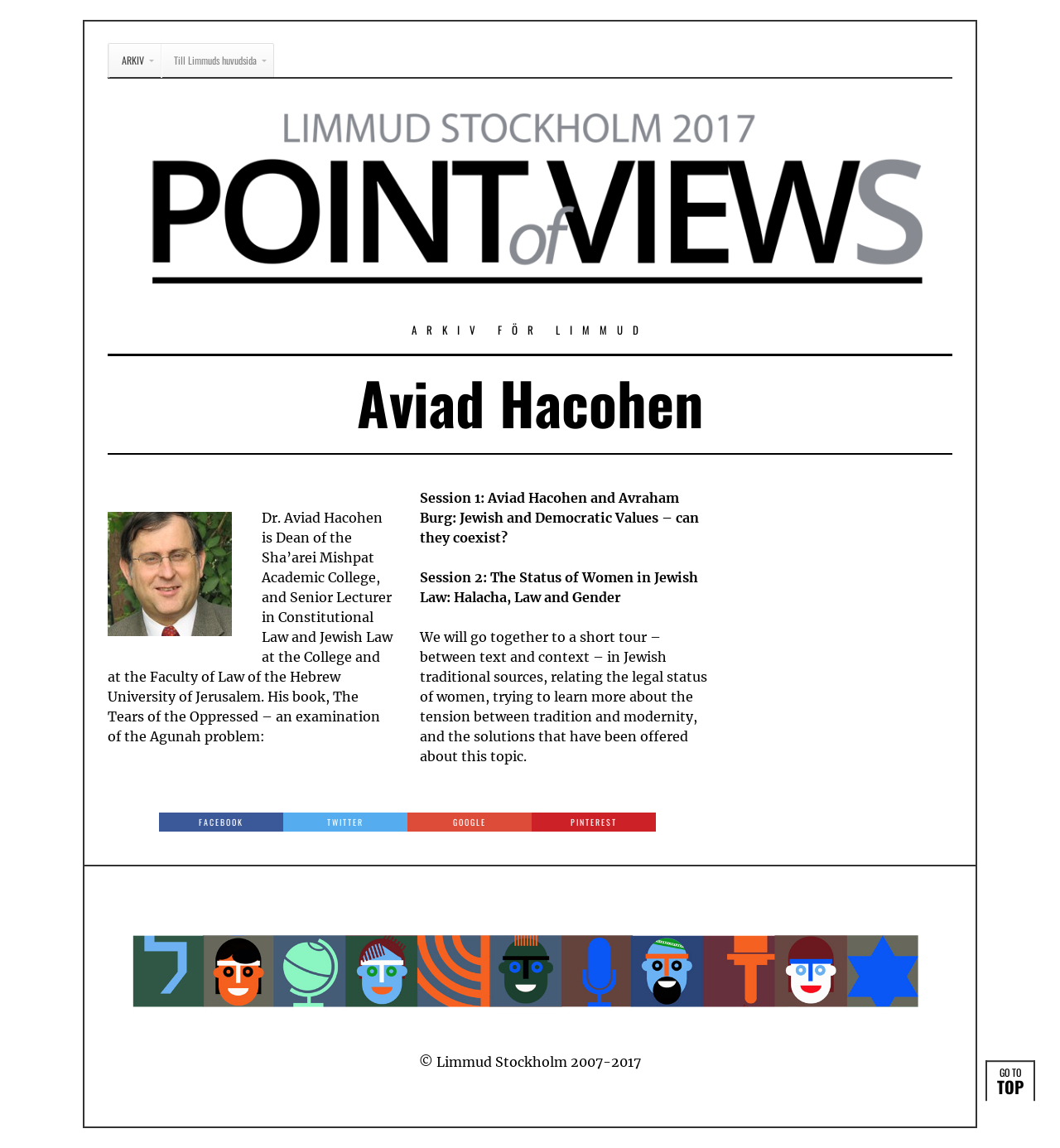What is the name of the person described on this webpage?
Please provide a comprehensive answer based on the contents of the image.

Based on the webpage structure and content, I can see that the webpage is focused on a person named Aviad Hacohen, who is described as the Dean of the Sha'arei Mishpat Academic College and a Senior Lecturer in Constitutional Law and Jewish Law.